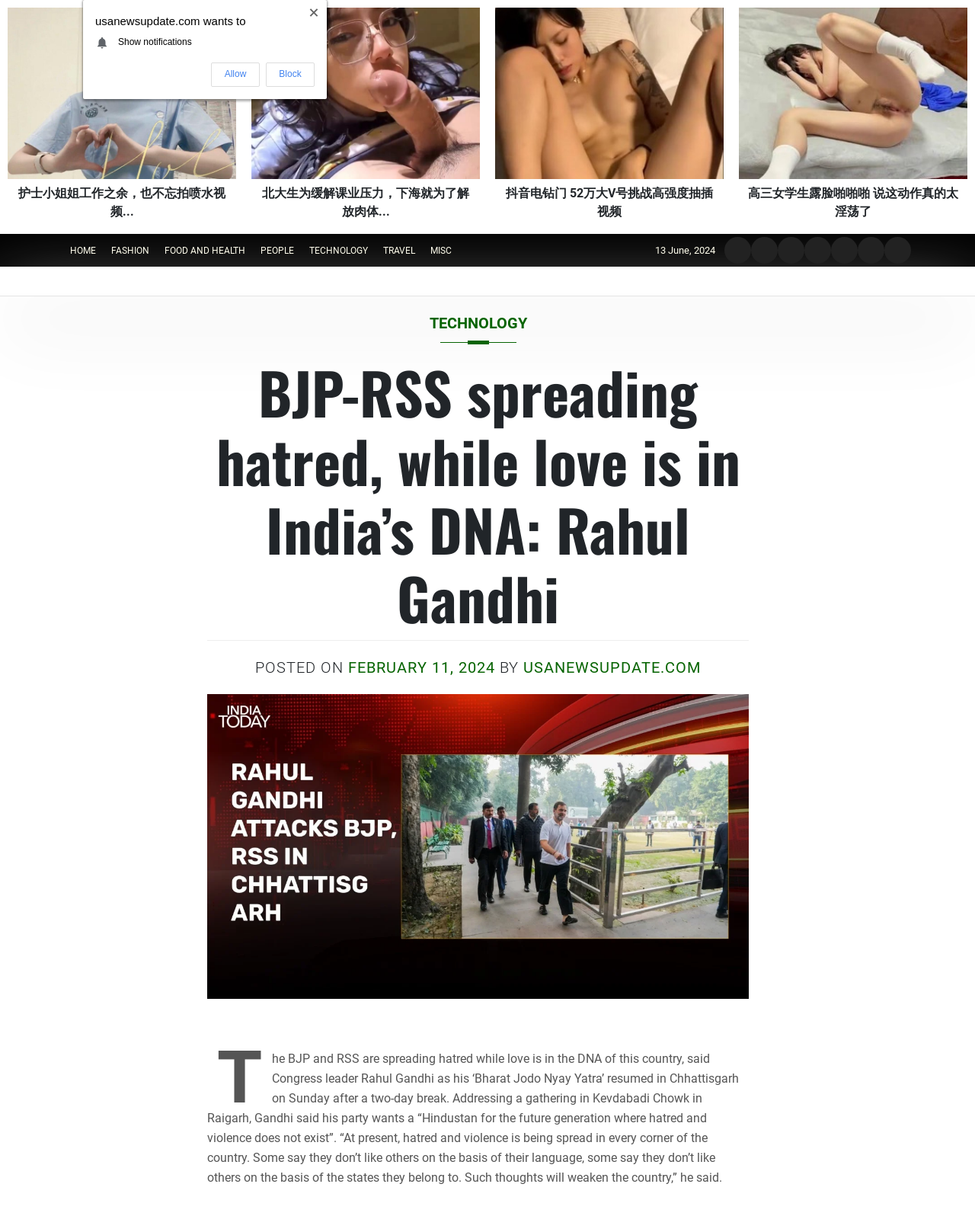Find and provide the bounding box coordinates for the UI element described with: "parent_node: 北大生为缓解课业压力，下海就为了解放肉体...".

[0.258, 0.006, 0.492, 0.184]